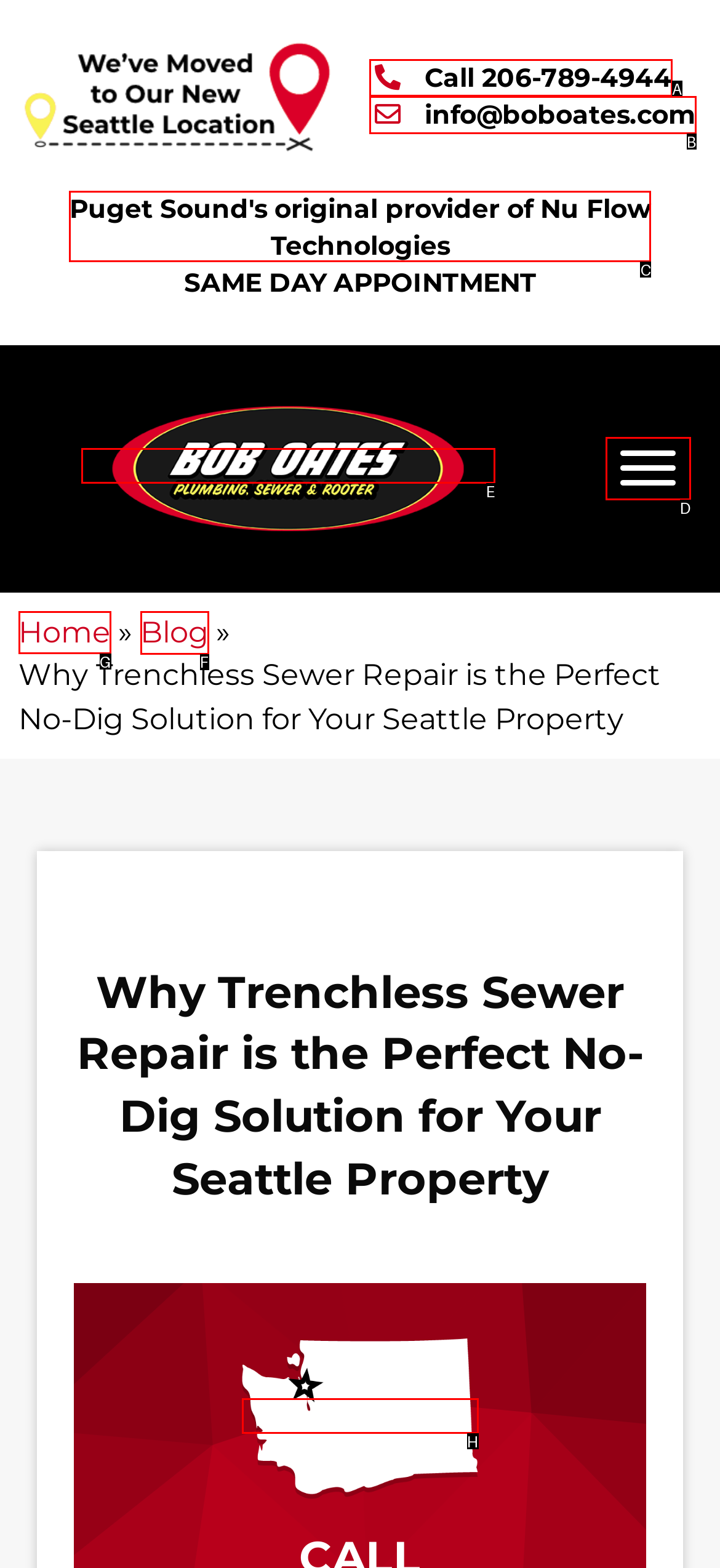Choose the UI element to click on to achieve this task: Go to the home page. Reply with the letter representing the selected element.

G